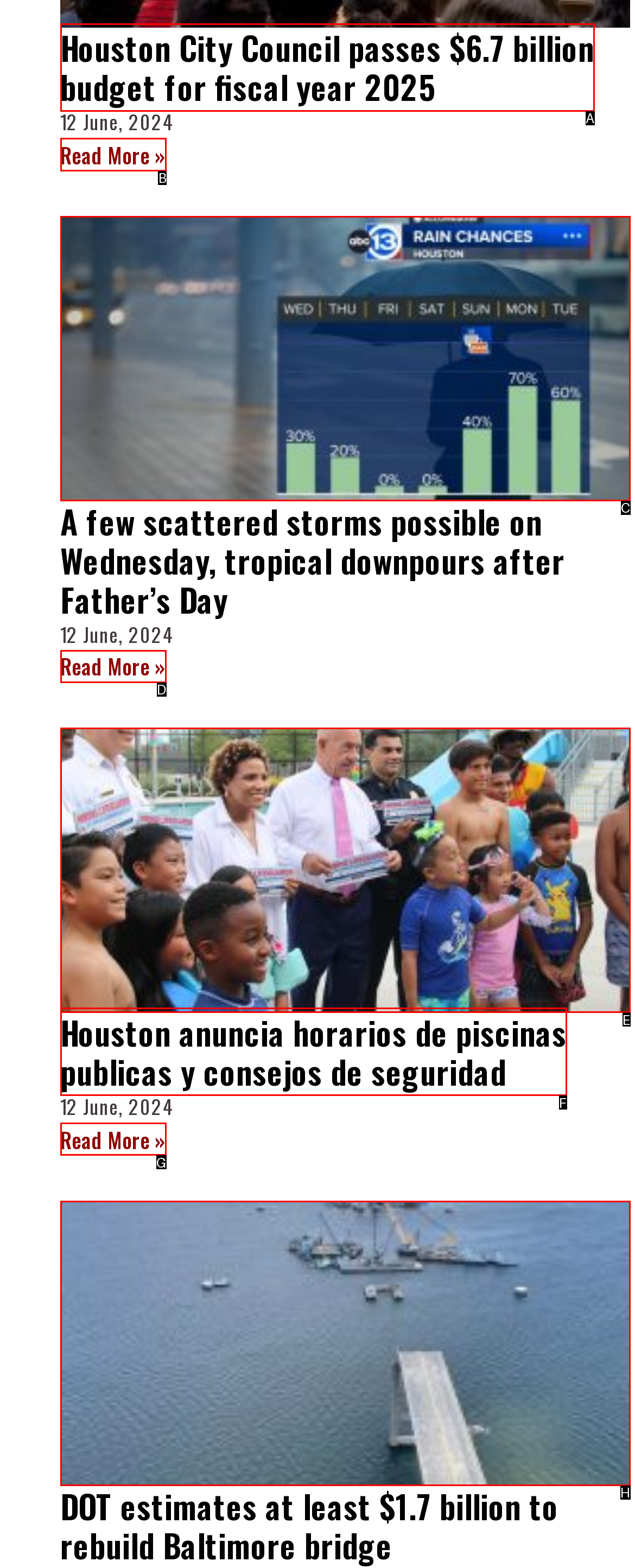Provide the letter of the HTML element that you need to click on to perform the task: Read more about Houston City Council passes $6.7 billion budget for fiscal year 2025.
Answer with the letter corresponding to the correct option.

B